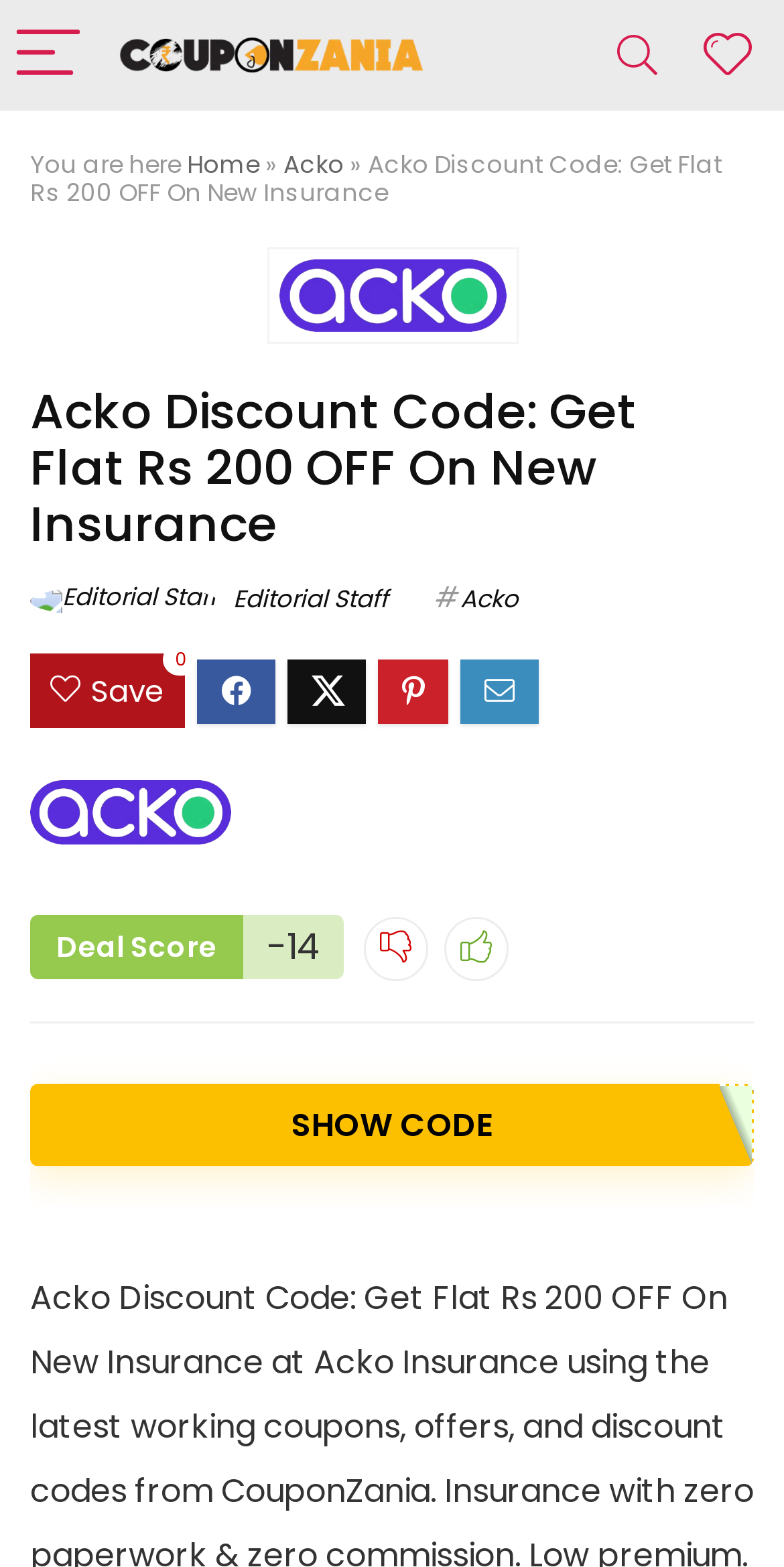Using the information from the screenshot, answer the following question thoroughly:
What is the text on the button below the 'Deal Score' text?

The 'Deal Score' text has a bounding box coordinate of [0.072, 0.592, 0.277, 0.617]. Below this text, there is a button with a bounding box coordinate of [0.372, 0.703, 0.628, 0.732] and a text of 'SHOW CODE'. Therefore, the text on the button below the 'Deal Score' text is 'SHOW CODE'.